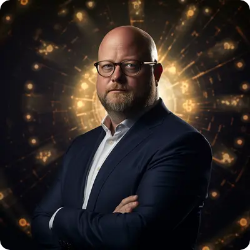What is the background of the image?
Refer to the image and provide a one-word or short phrase answer.

Swirling golden lights and patterns